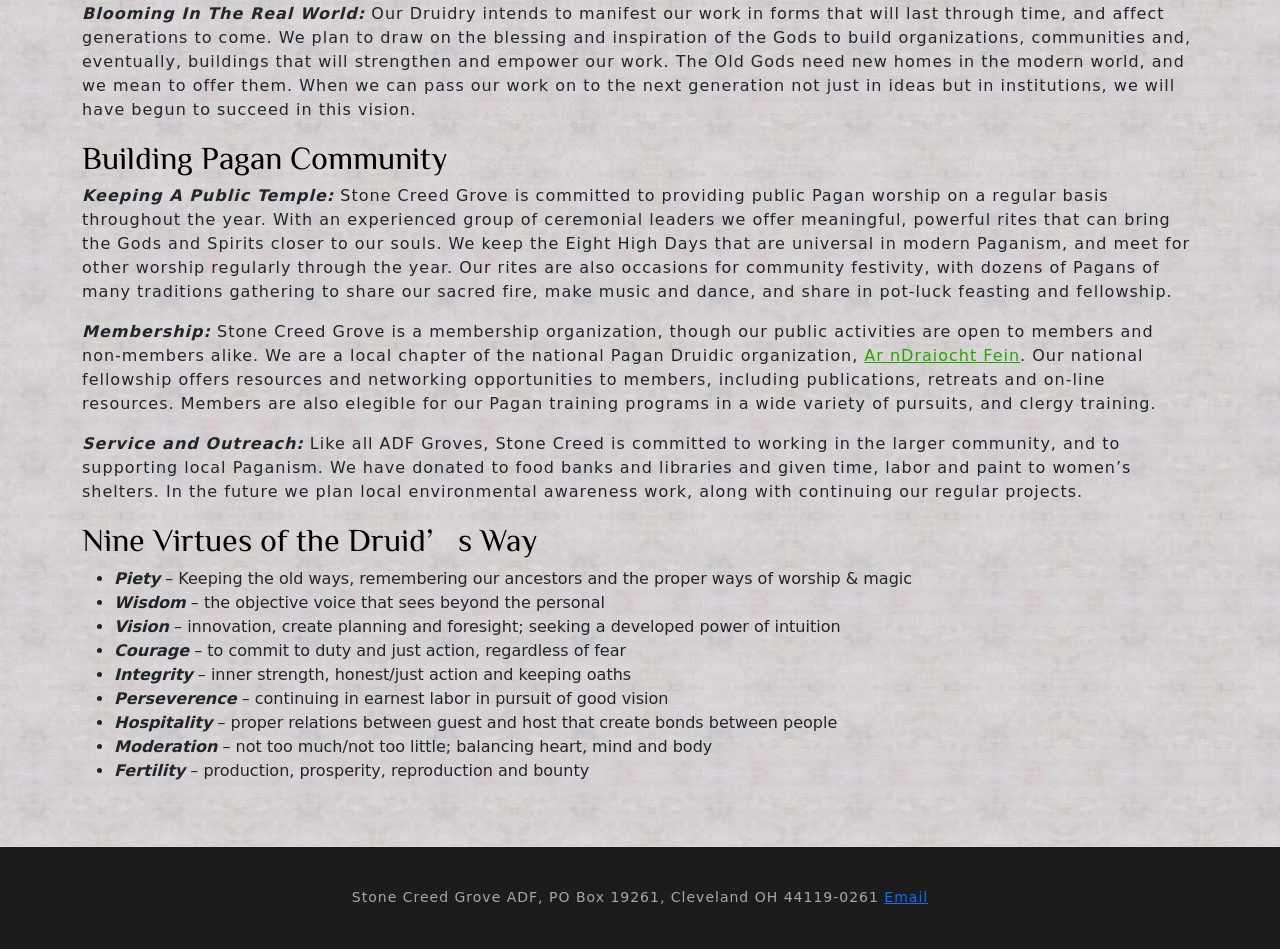Using the image as a reference, answer the following question in as much detail as possible:
What is the name of the Pagan Druidic organization?

The answer can be found in the text 'Stone Creed Grove is a membership organization, though our public activities are open to members and non-members alike. We are a local chapter of the national Pagan Druidic organization,' where the name of the organization is mentioned as 'Ar nDraiocht Fein'.